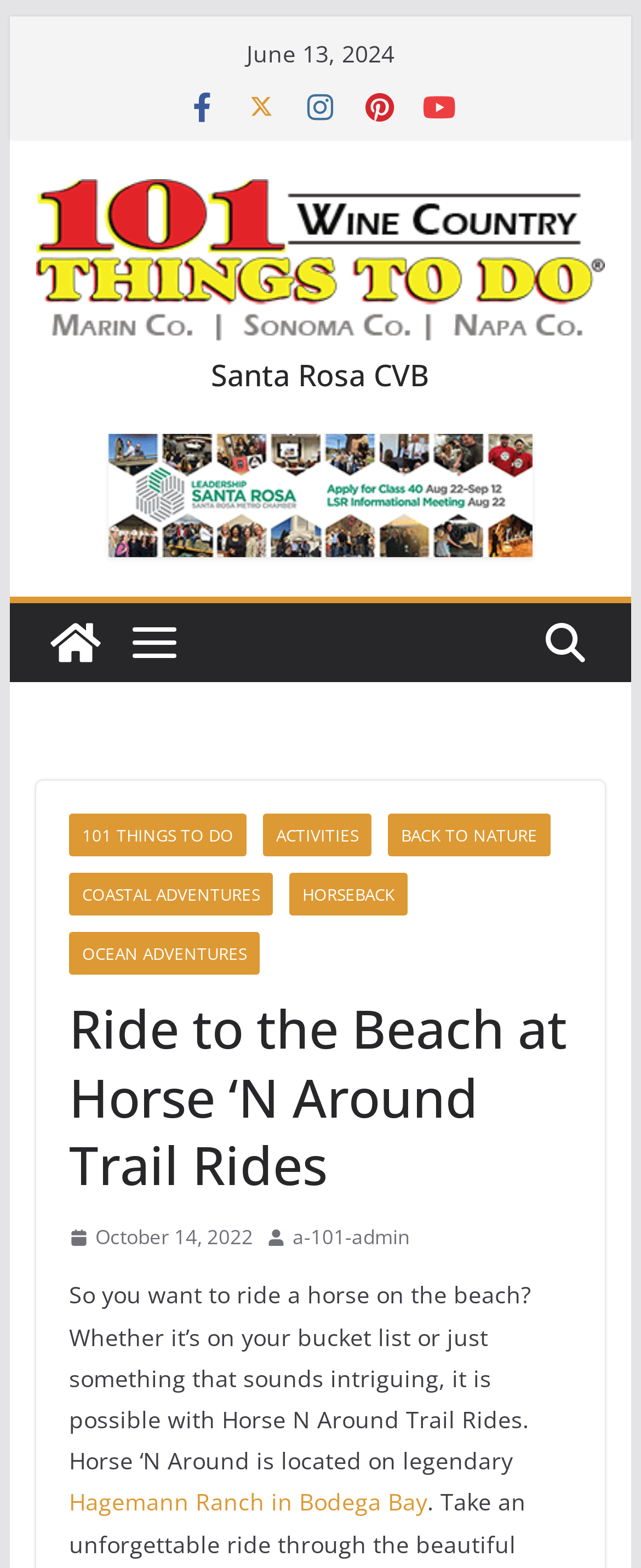By analyzing the image, answer the following question with a detailed response: What is the date mentioned at the top of the page?

I found the date by looking at the StaticText element with the bounding box coordinates [0.385, 0.024, 0.615, 0.044], which contains the text 'June 13, 2024'.